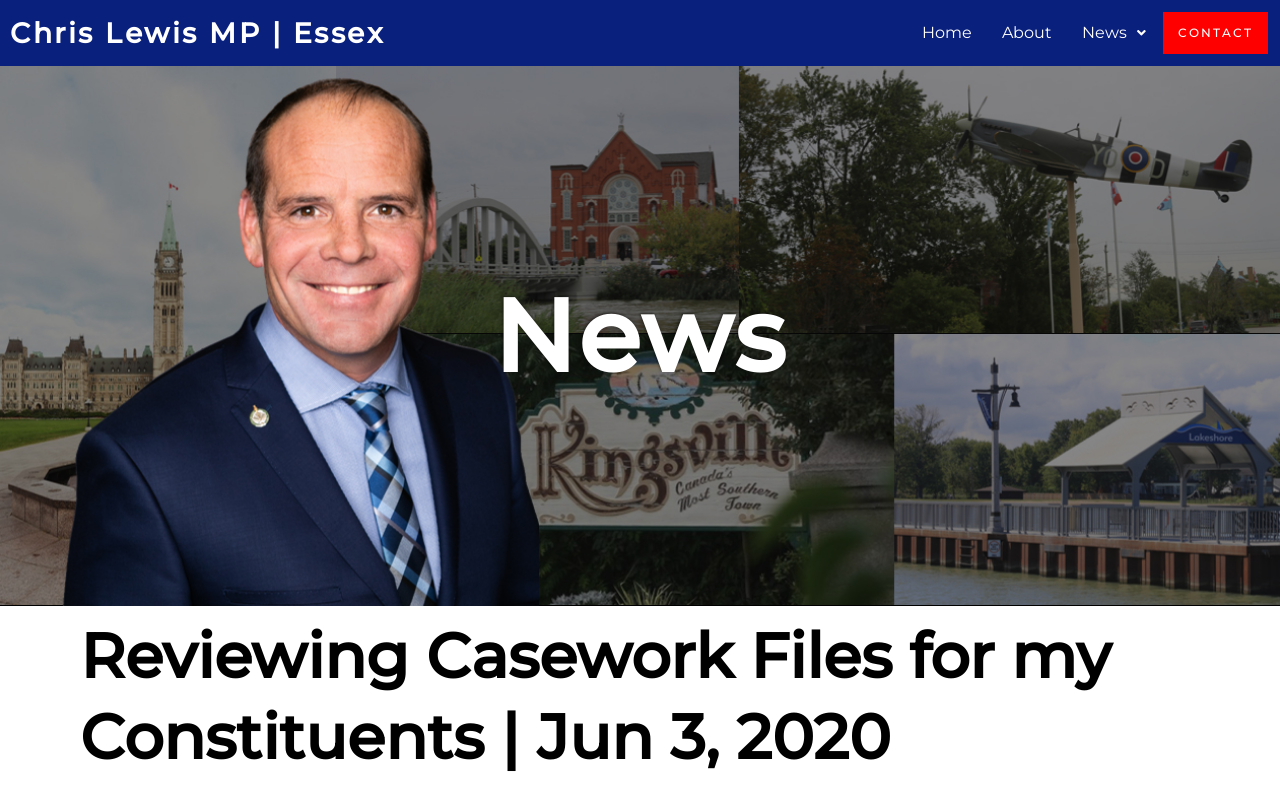How many navigation menu items are there?
Based on the visual content, answer with a single word or a brief phrase.

4